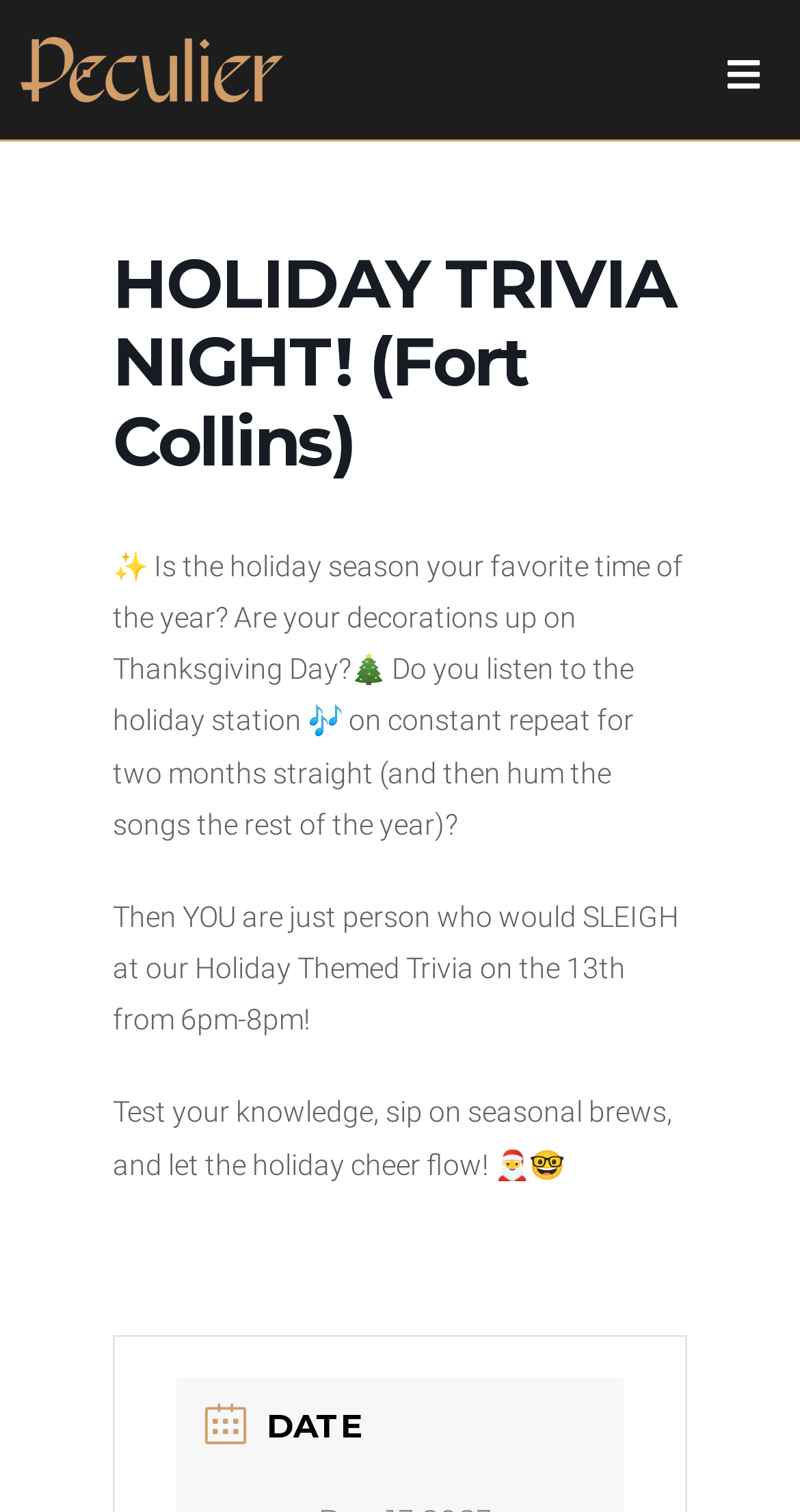Respond to the question below with a single word or phrase:
What is the theme of the trivia event?

Holiday